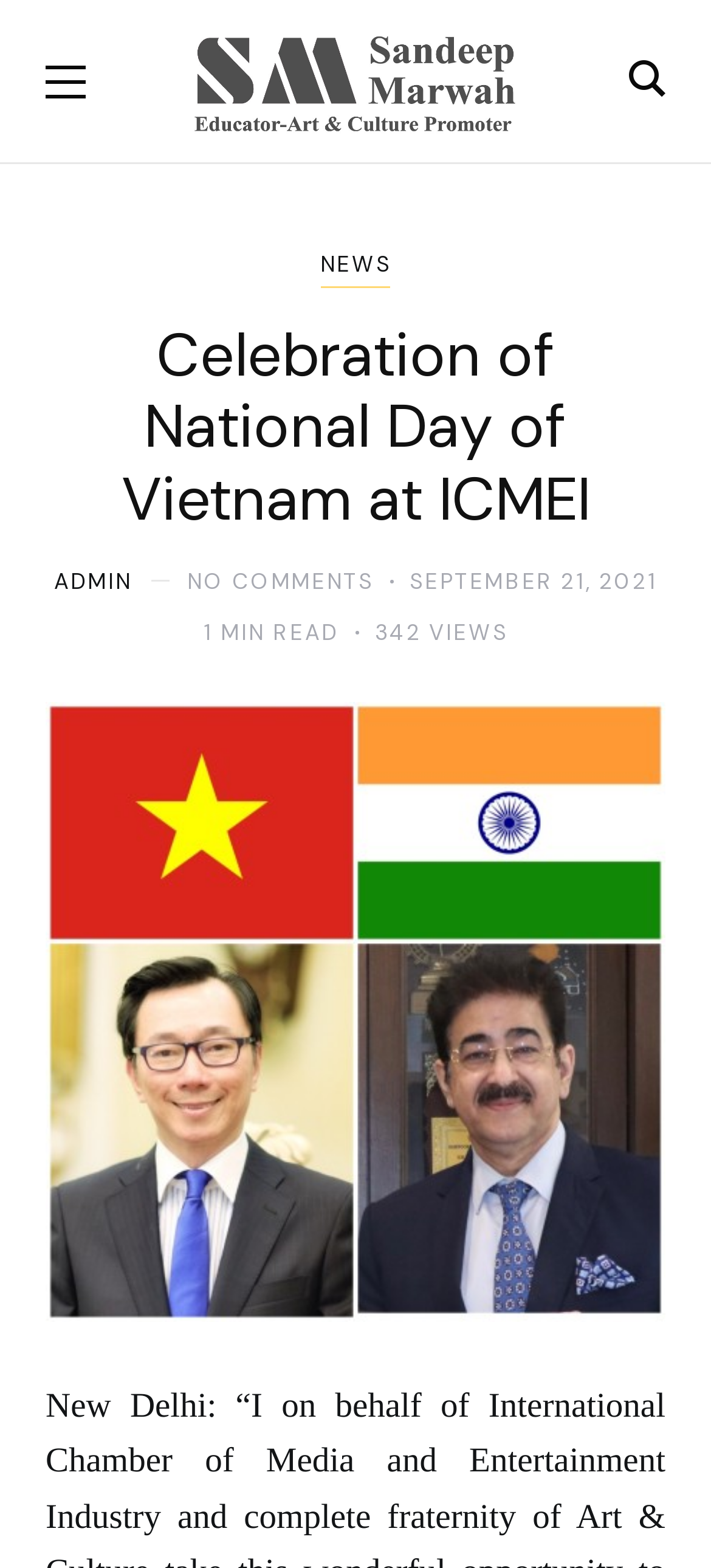Explain the webpage in detail.

The webpage appears to be an article or news page, with a focus on the celebration of the National Day of Vietnam at ICMEI. At the top, there is a link with no text, followed by a link with the title "Renowned International Media Personality" accompanied by an image. 

To the right of these links, there is a section with a categories dropdown menu, which includes options like "NEWS" and "ADMIN". Below this section, the main title of the article "Celebration of National Day of Vietnam at ICMEI" is displayed prominently. 

Further down, there are several lines of text, including "NO COMMENTS", the date "SEPTEMBER 21, 2021", "1 MIN READ", and "342 VIEWS". Below these lines, there is a large image that takes up most of the width of the page, which appears to be a thumbnail related to the article.